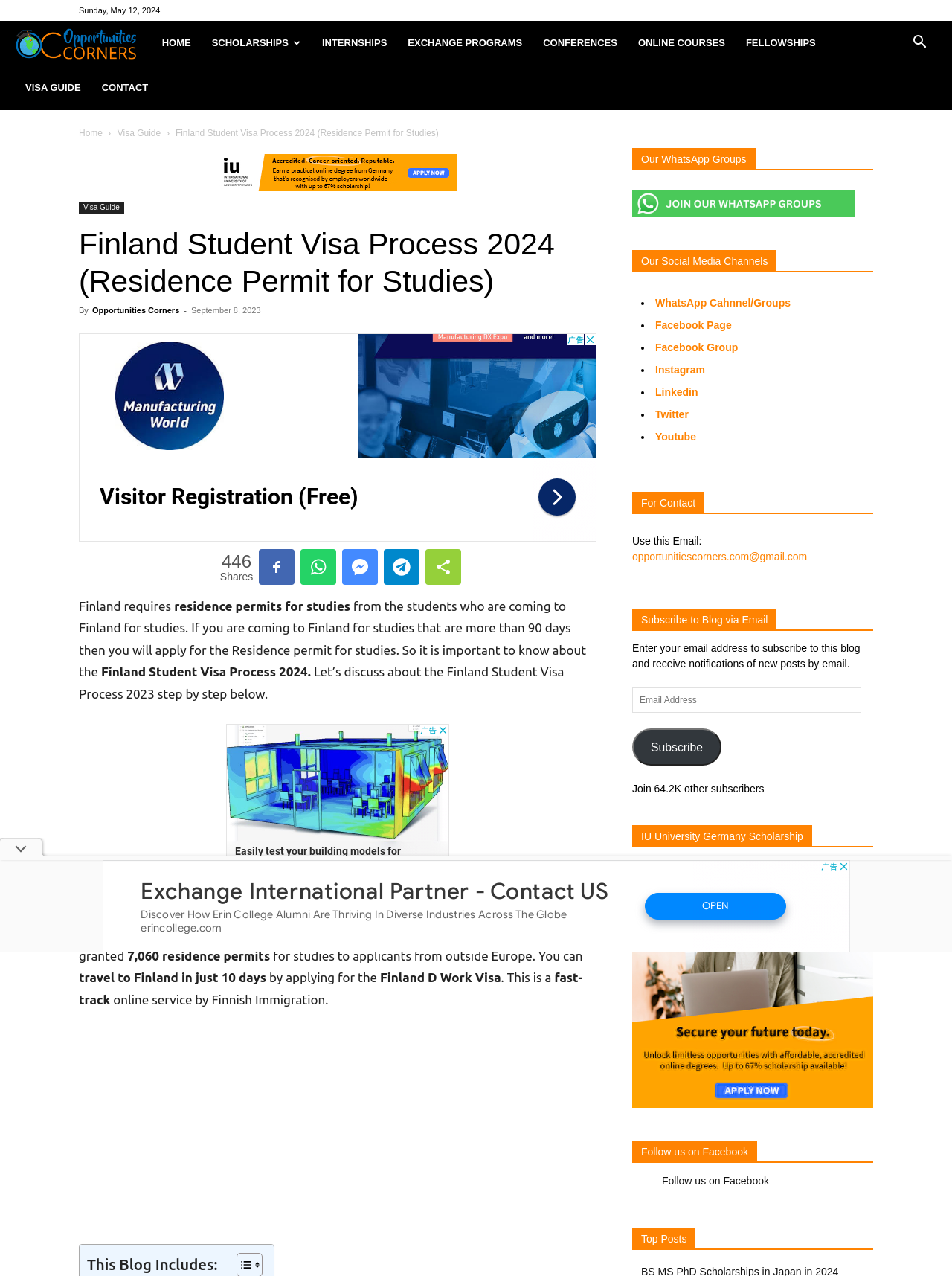Can you show the bounding box coordinates of the region to click on to complete the task described in the instruction: "Search for something"?

[0.947, 0.03, 0.984, 0.039]